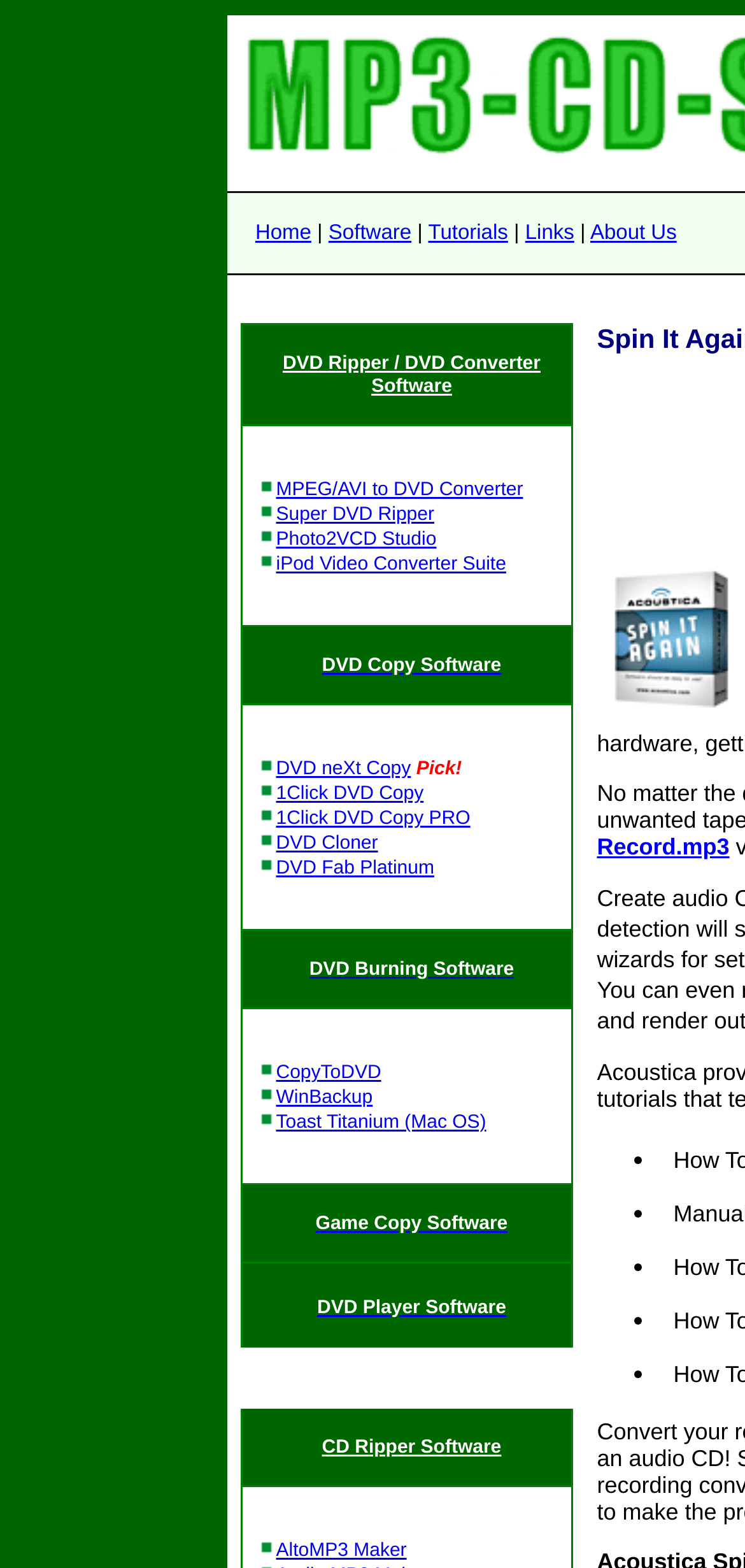Provide your answer to the question using just one word or phrase: How many links are there in the first row?

1